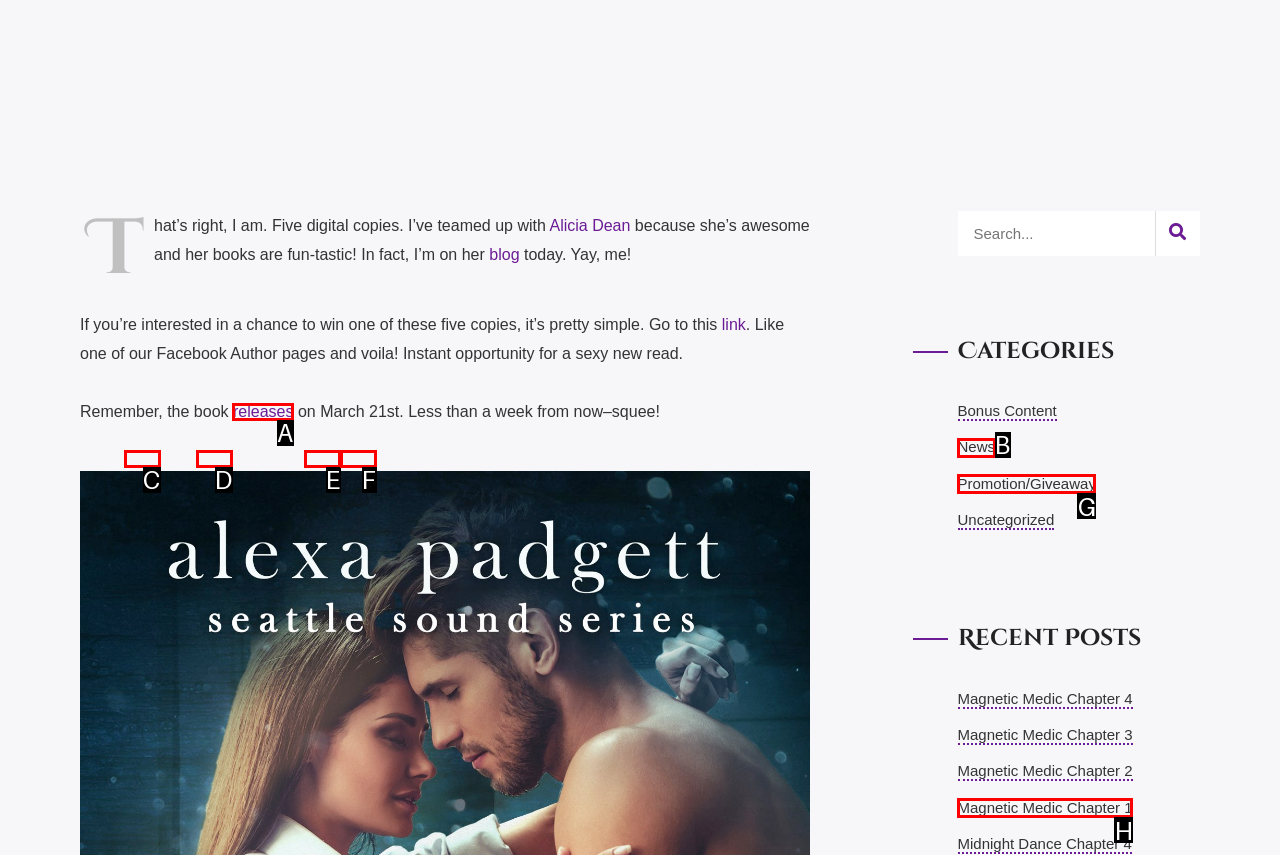From the options presented, which lettered element matches this description: News
Reply solely with the letter of the matching option.

B